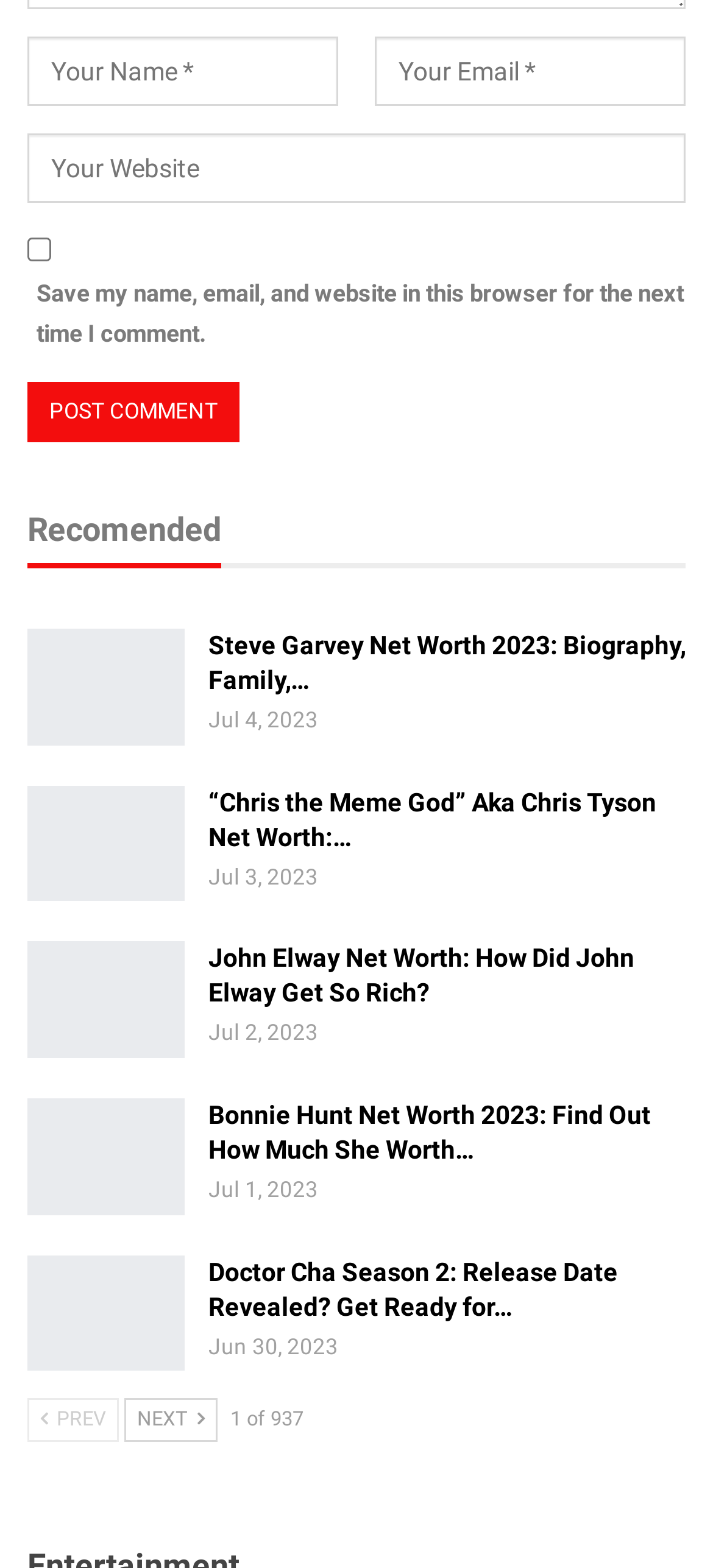What is the purpose of the checkbox?
Please respond to the question thoroughly and include all relevant details.

I inferred the purpose of the checkbox by reading the text associated with it, which is 'Save my name, email, and website in this browser for the next time I comment.' This suggests that the checkbox is used to save comment information for future use.